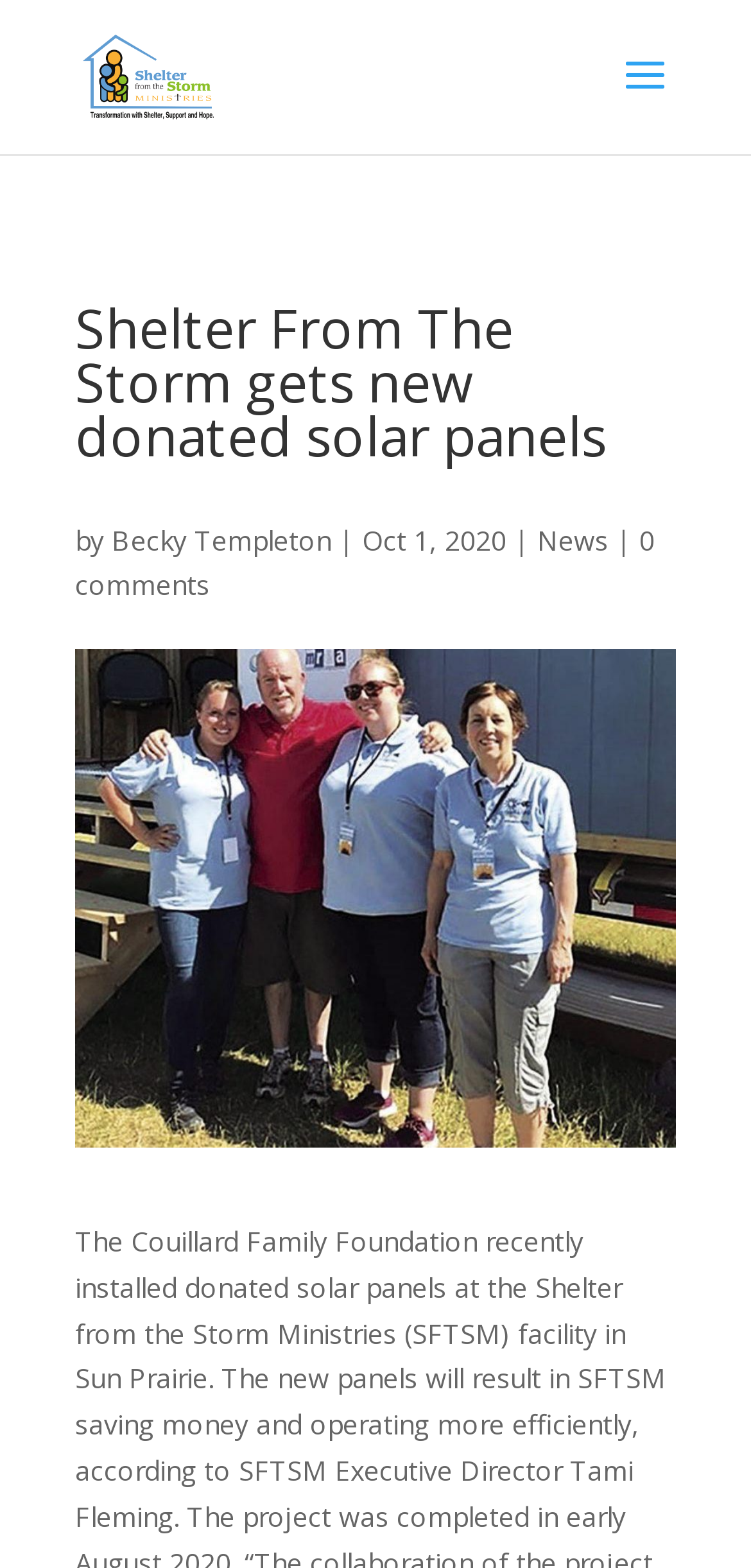Who wrote the article?
Relying on the image, give a concise answer in one word or a brief phrase.

Becky Templeton